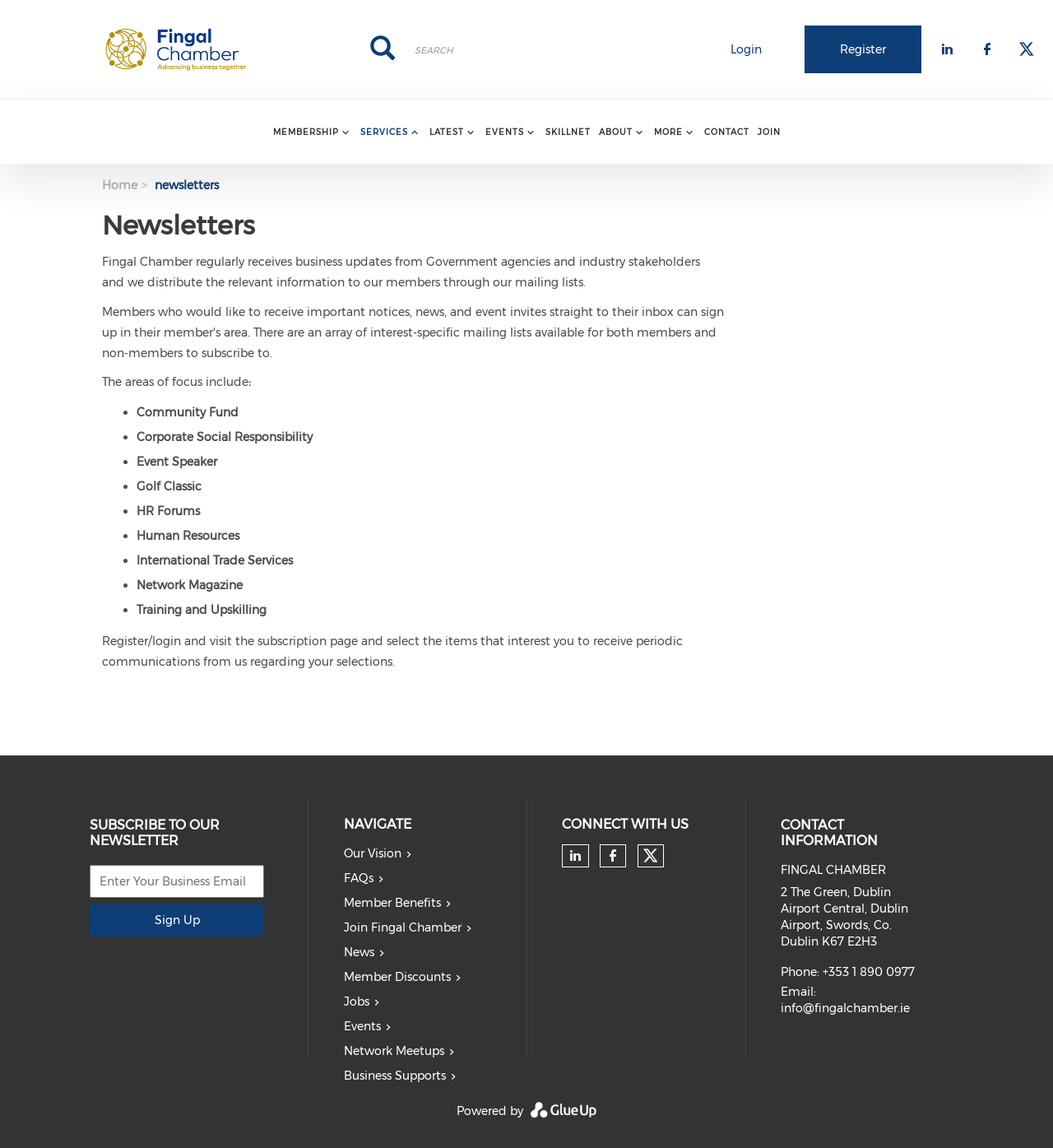Please identify the bounding box coordinates of the element's region that I should click in order to complete the following instruction: "Login to your account". The bounding box coordinates consist of four float numbers between 0 and 1, i.e., [left, top, right, bottom].

[0.653, 0.022, 0.764, 0.064]